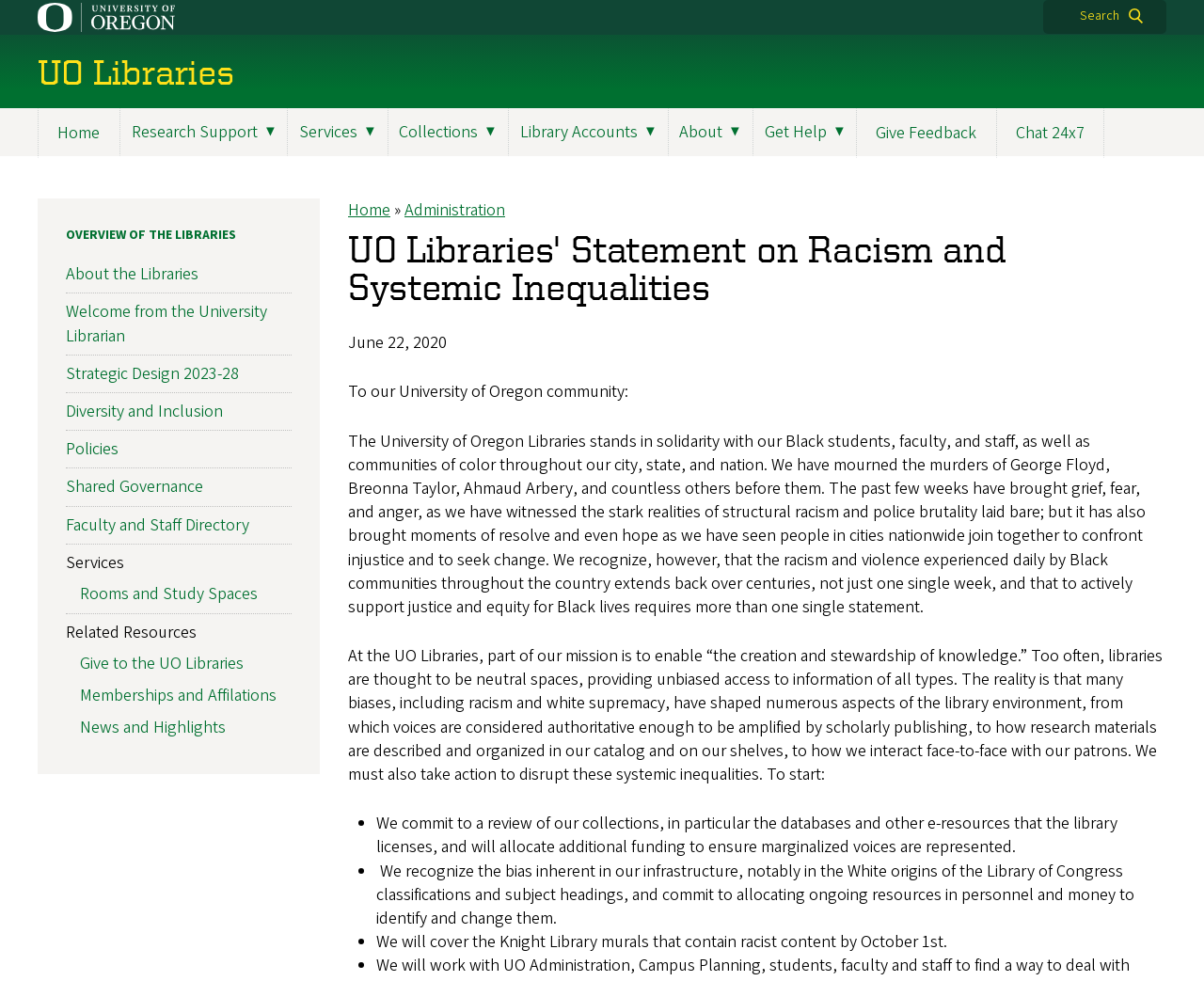Please give the bounding box coordinates of the area that should be clicked to fulfill the following instruction: "Click the 'HOME' link". The coordinates should be in the format of four float numbers from 0 to 1, i.e., [left, top, right, bottom].

None